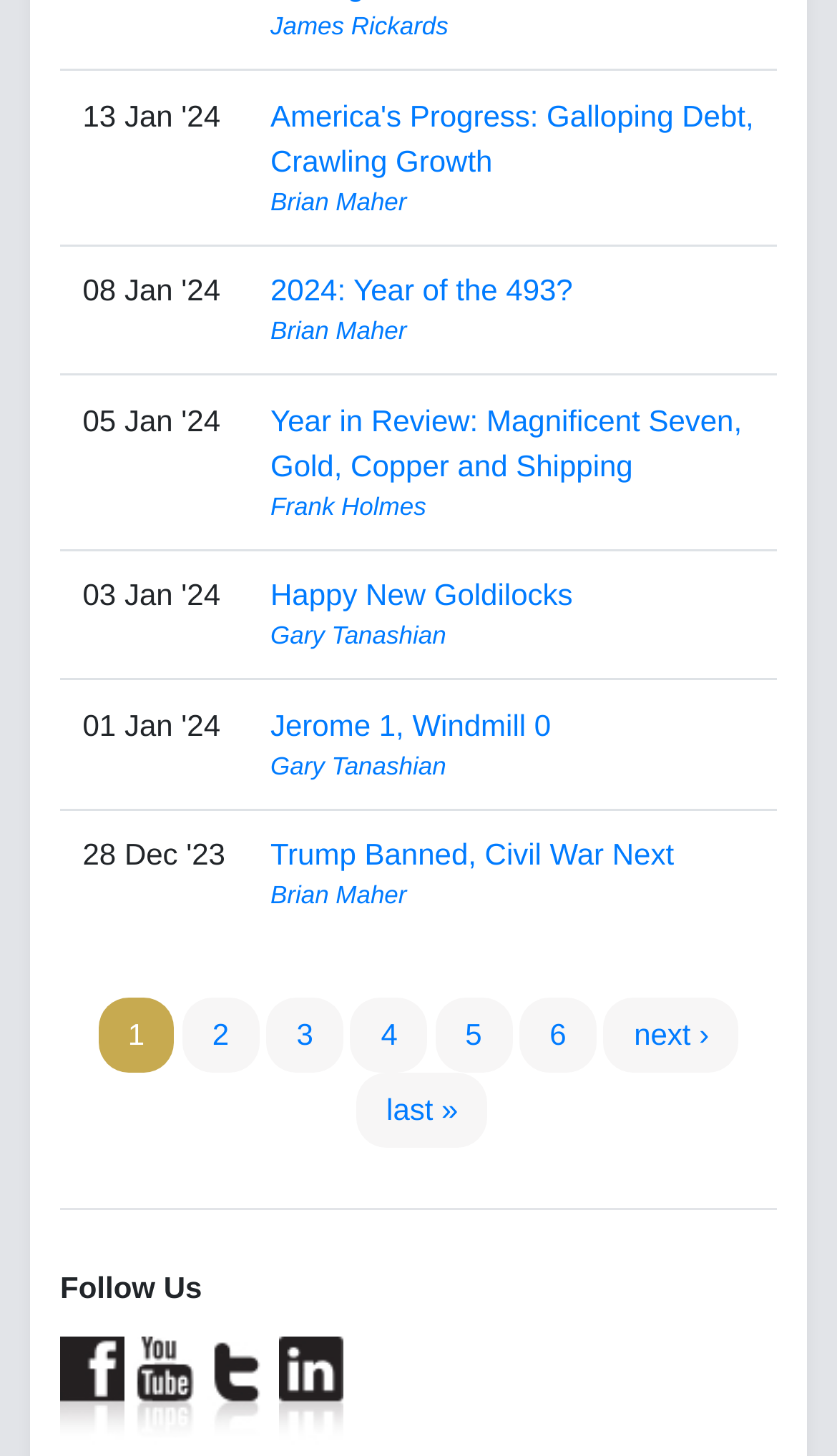How many articles are displayed on this page?
Craft a detailed and extensive response to the question.

I counted the number of rows in the grid, each row representing an article, and found 5 rows.